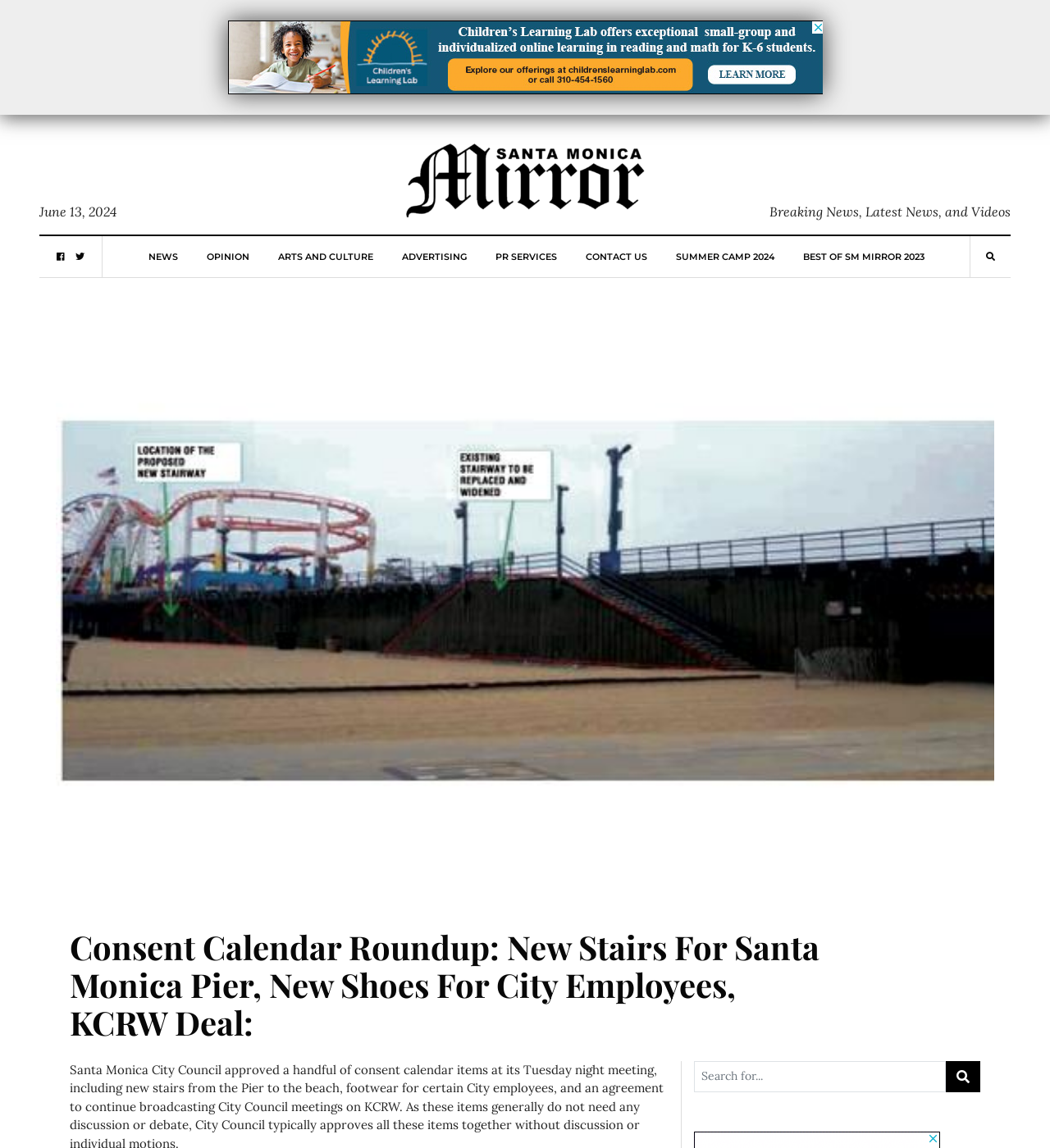From the screenshot, find the bounding box of the UI element matching this description: "aria-label="Search for..." name="s" placeholder="Search for..."". Supply the bounding box coordinates in the form [left, top, right, bottom], each a float between 0 and 1.

[0.661, 0.924, 0.901, 0.951]